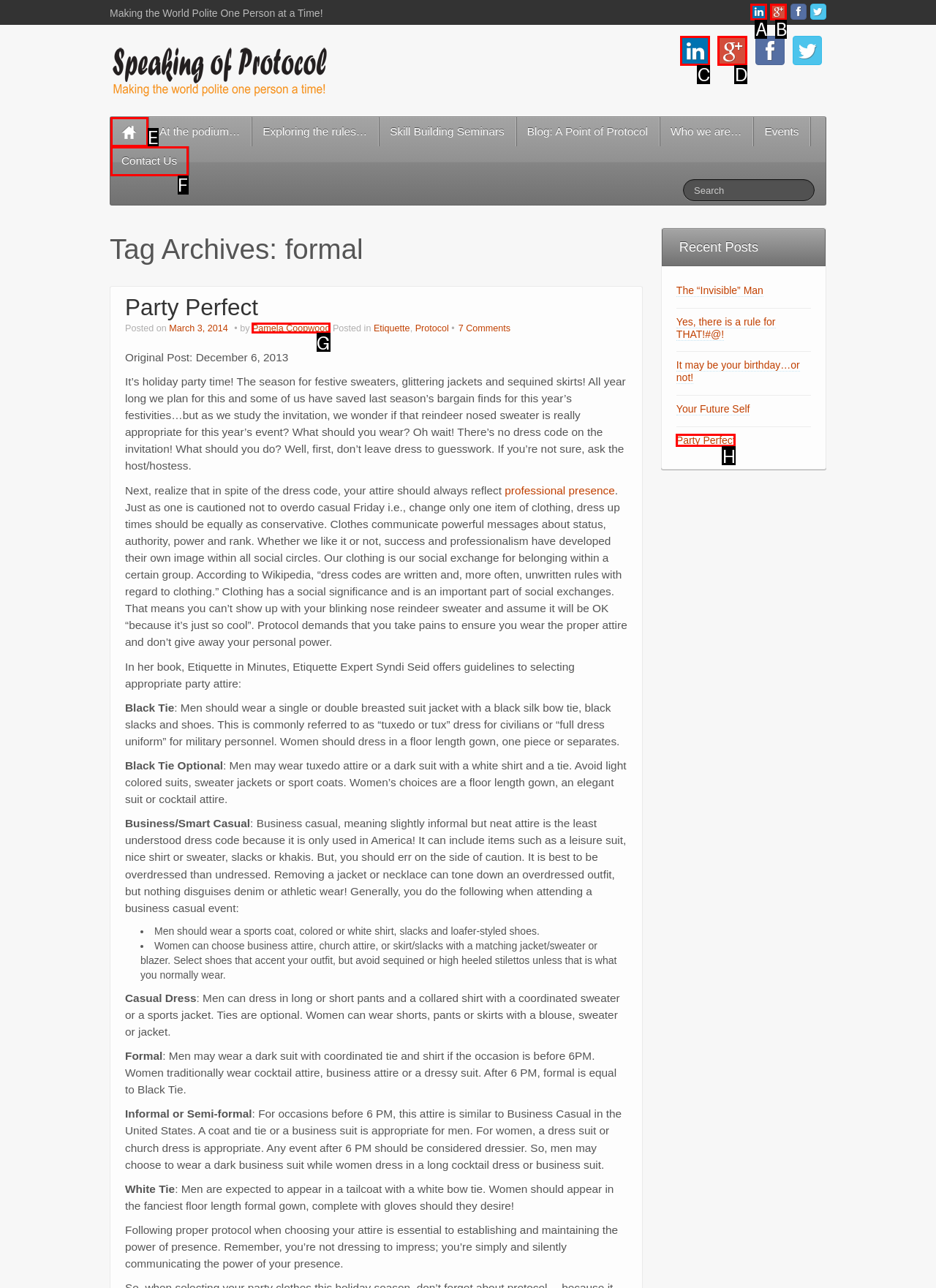Tell me which one HTML element best matches the description: title="Speaking of Protocol Googleplus" Answer with the option's letter from the given choices directly.

D